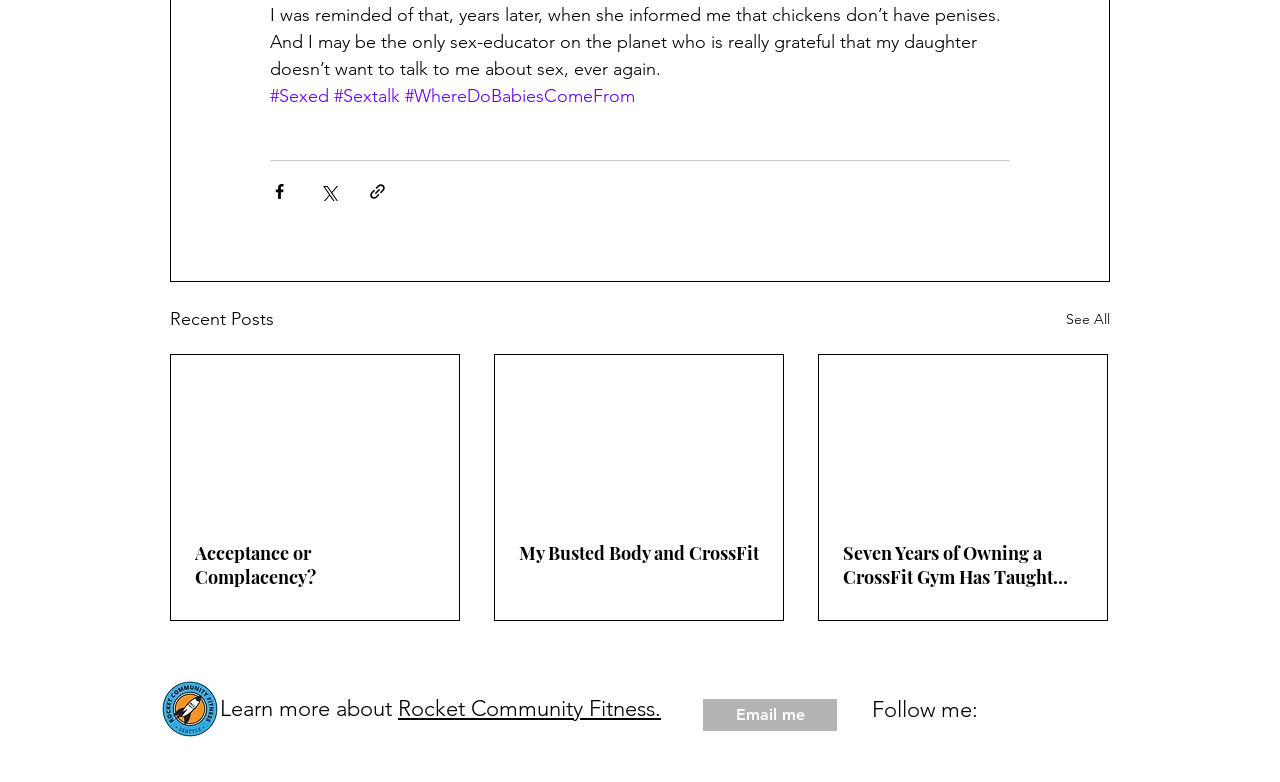Provide a single word or phrase to answer the given question: 
What is the name of the gym mentioned on the webpage?

Rocket CrossFit